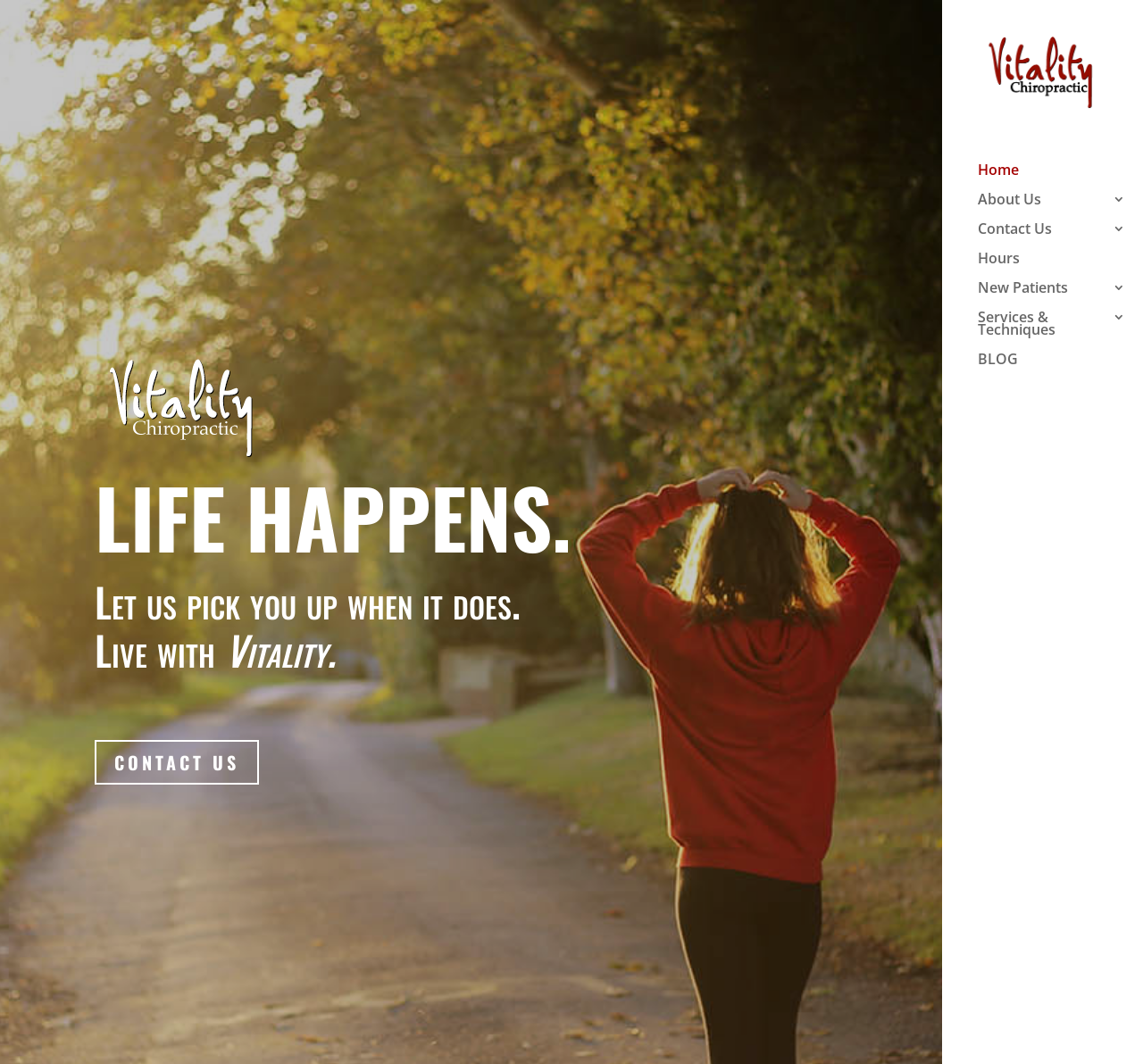Please provide a short answer using a single word or phrase for the question:
What is the tone of the webpage?

Motivational